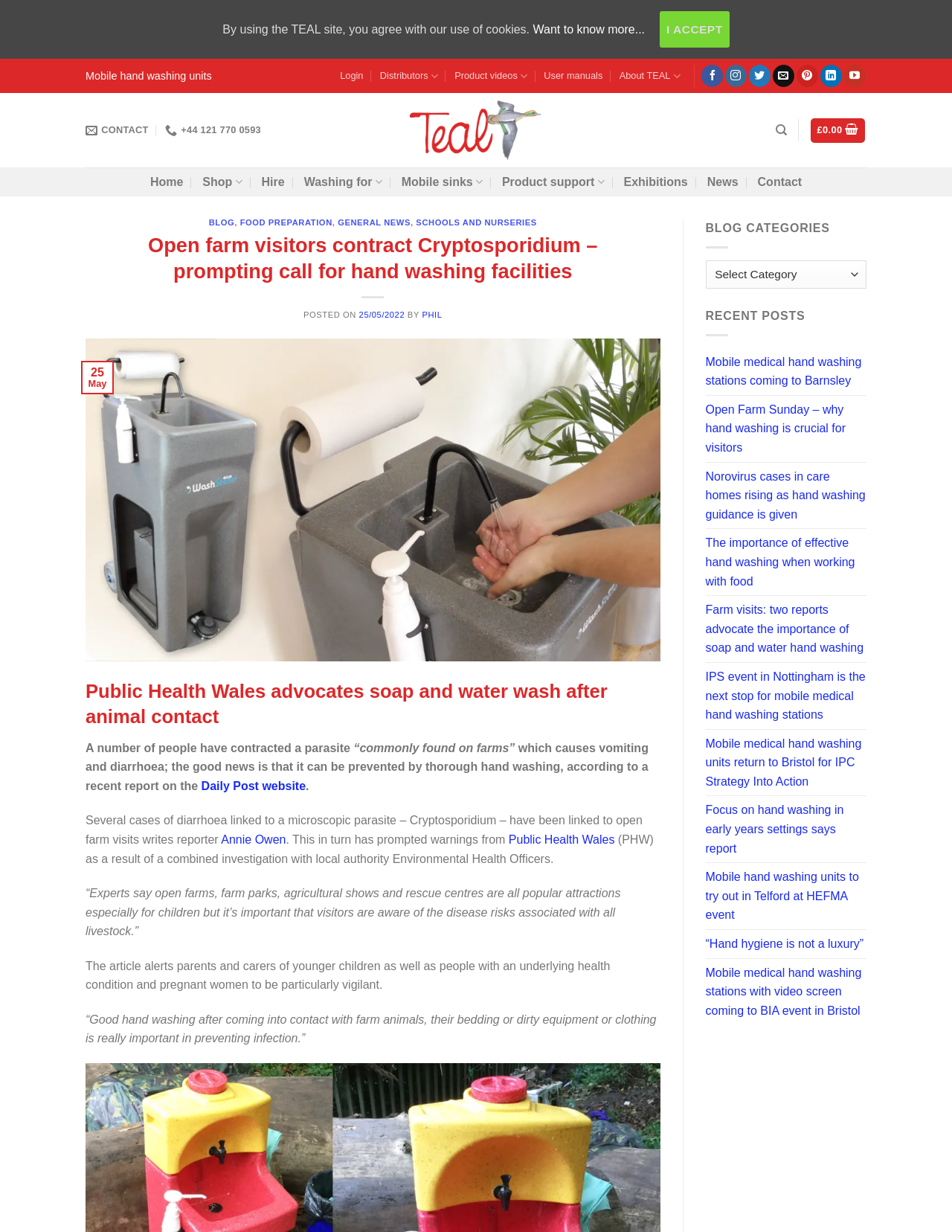Please answer the following query using a single word or phrase: 
What is the name of the reporter who wrote about Cryptosporidium cases?

Annie Owen